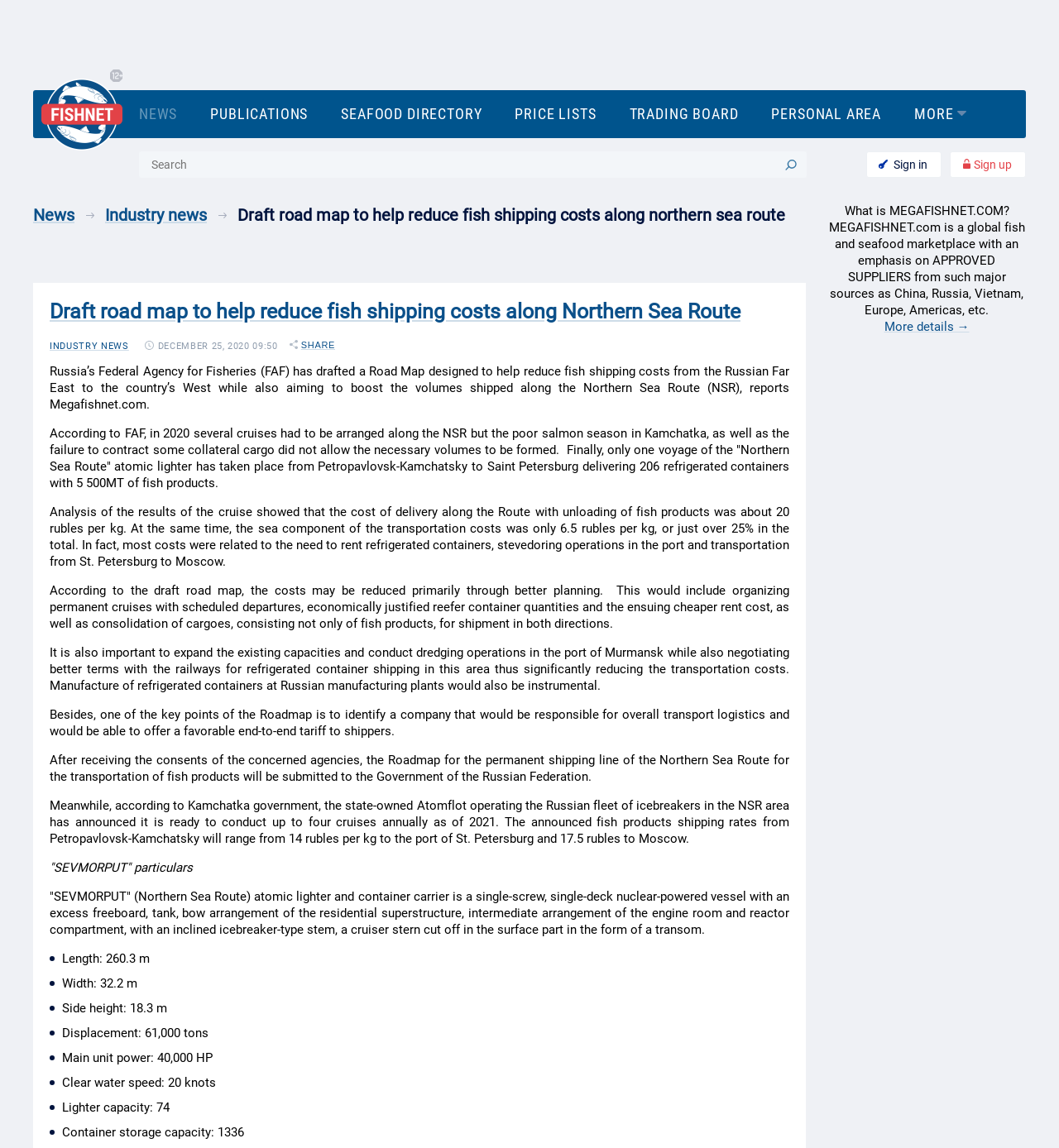Answer the following query with a single word or phrase:
What is the name of the atomic lighter and container carrier?

SEVMORPUT